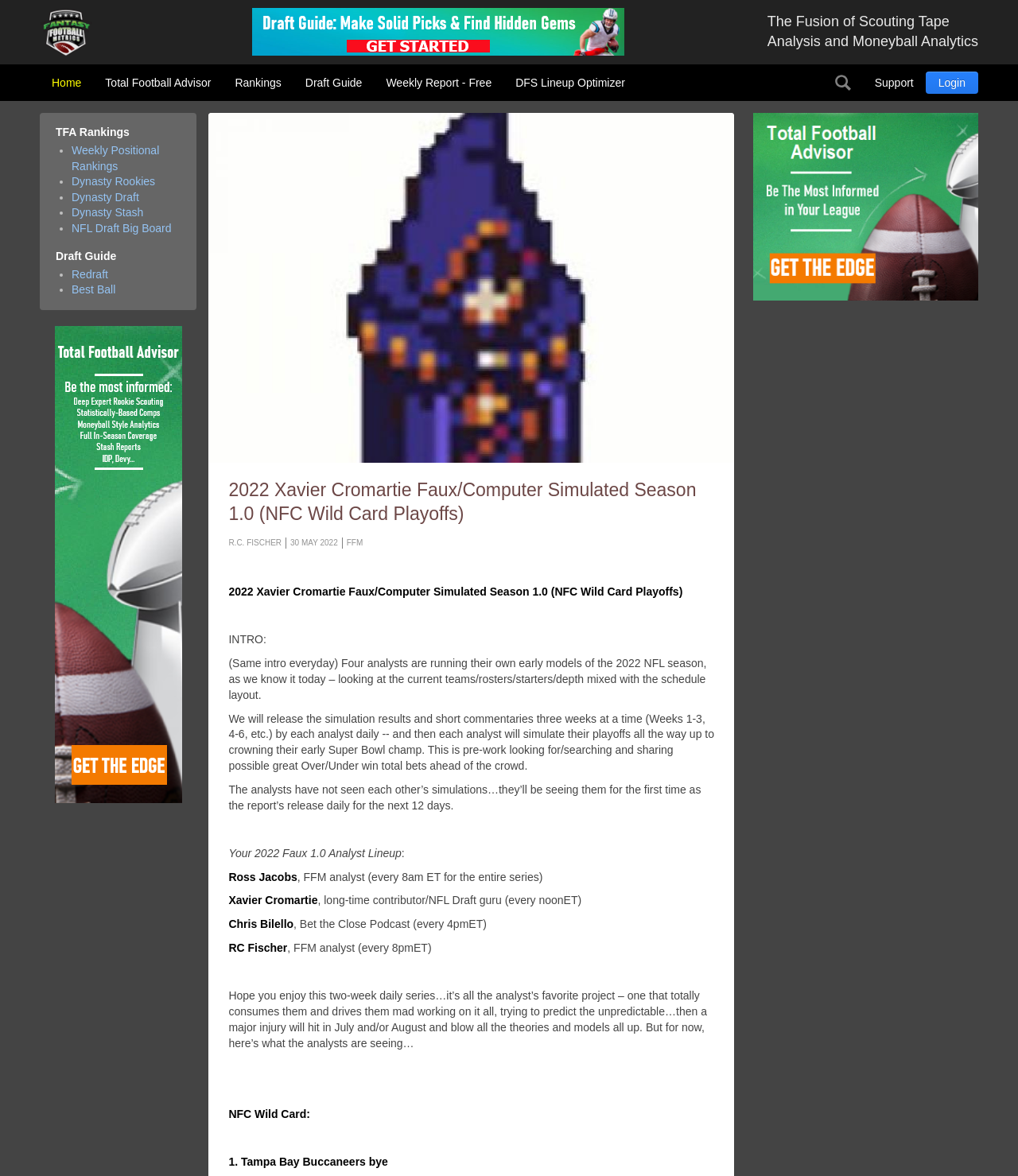Extract the bounding box for the UI element that matches this description: "BOOK A SERVICE".

None